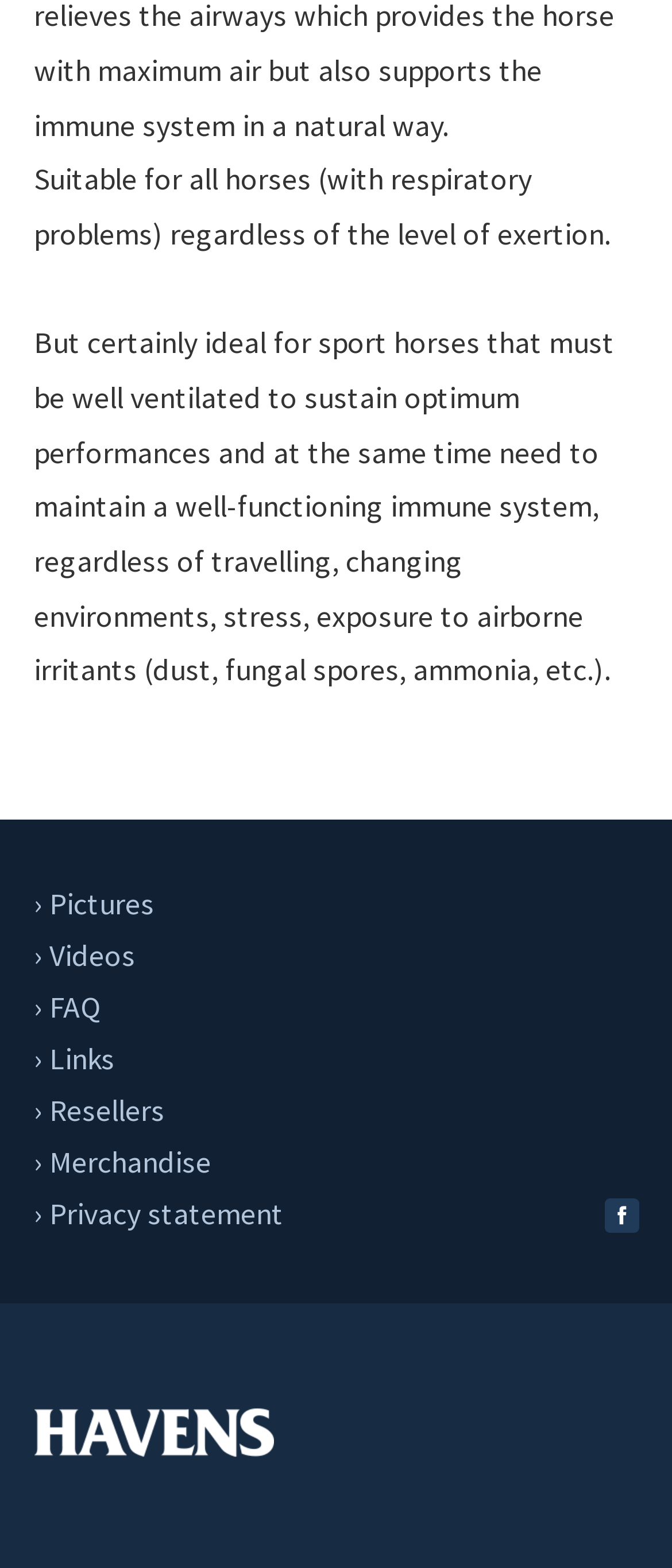Pinpoint the bounding box coordinates of the clickable area necessary to execute the following instruction: "Go to home page". The coordinates should be given as four float numbers between 0 and 1, namely [left, top, right, bottom].

[0.05, 0.867, 0.406, 0.961]